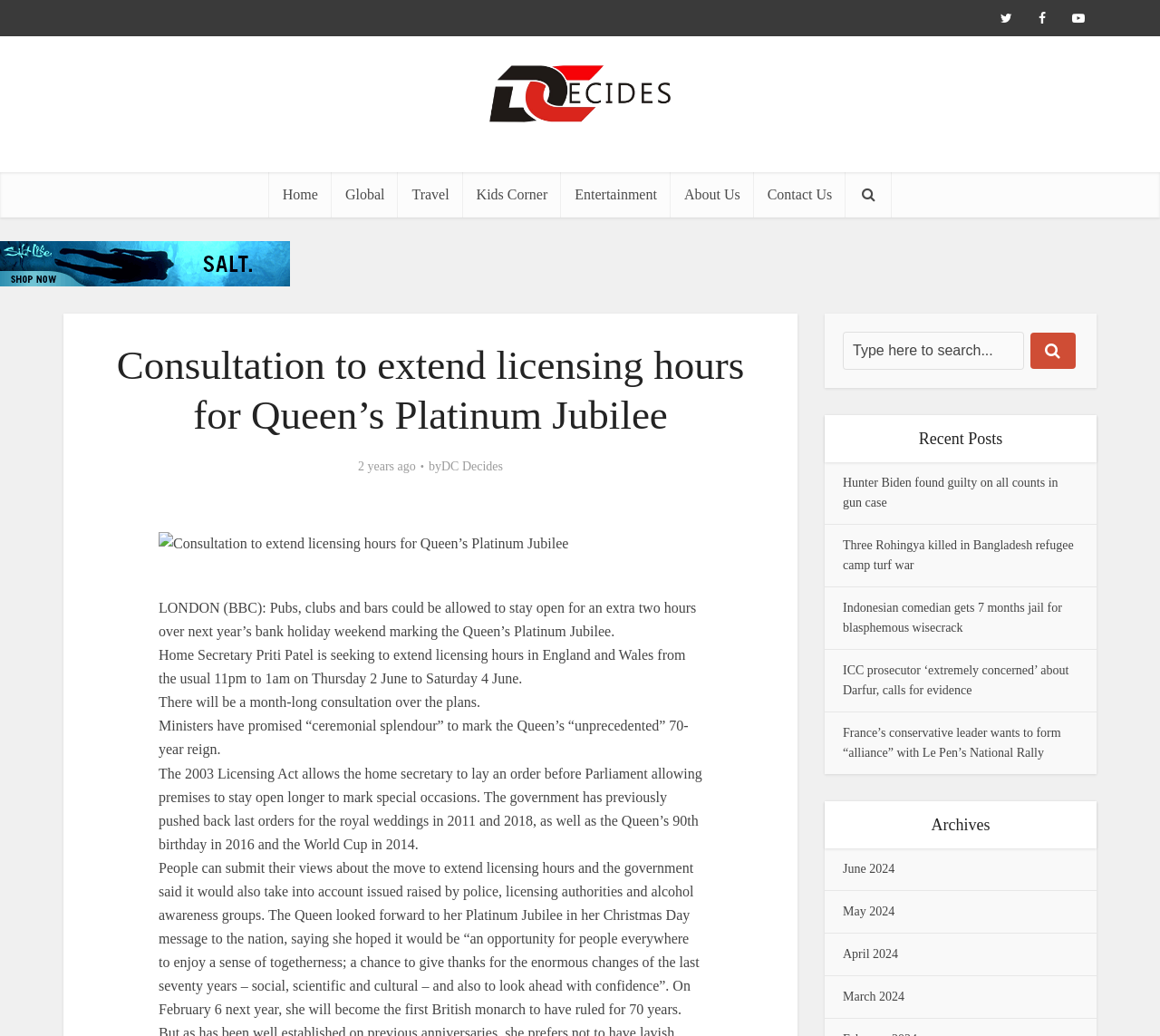Locate the heading on the webpage and return its text.

Consultation to extend licensing hours for Queen’s Platinum Jubilee